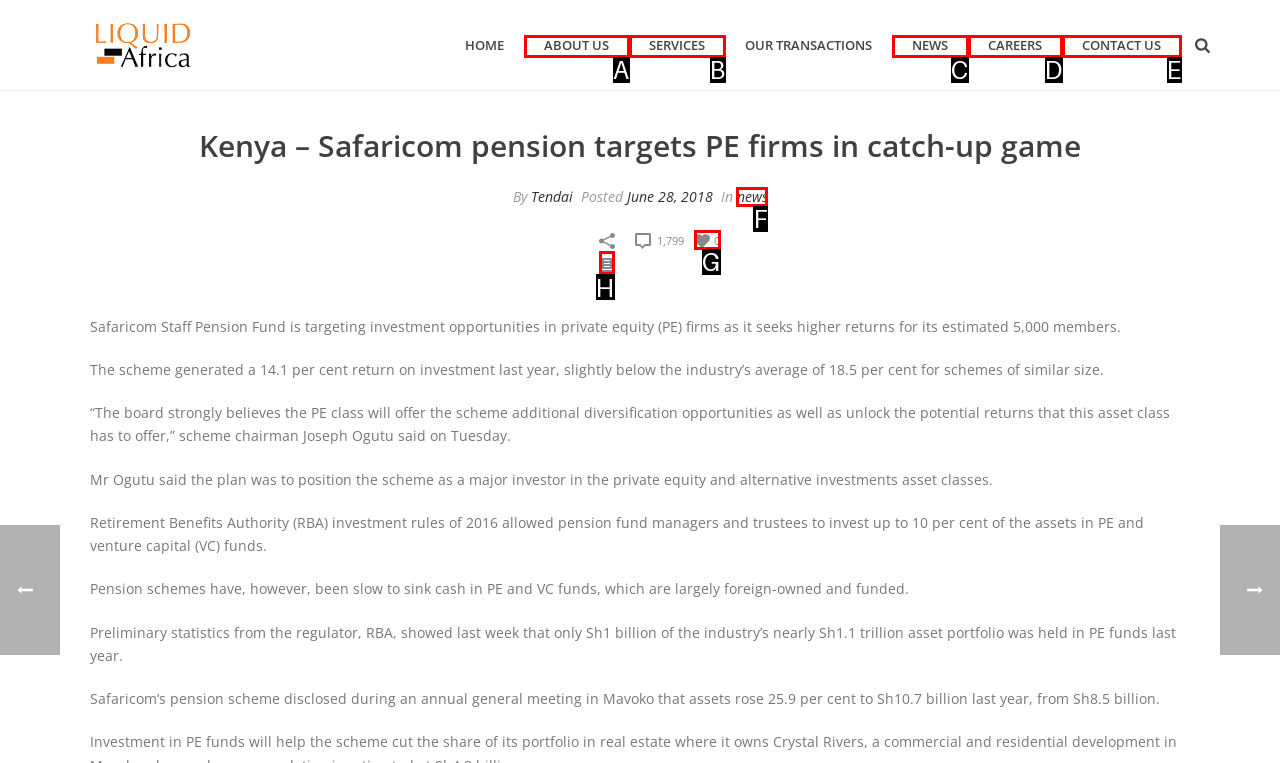Determine the right option to click to perform this task: Click Print
Answer with the correct letter from the given choices directly.

H